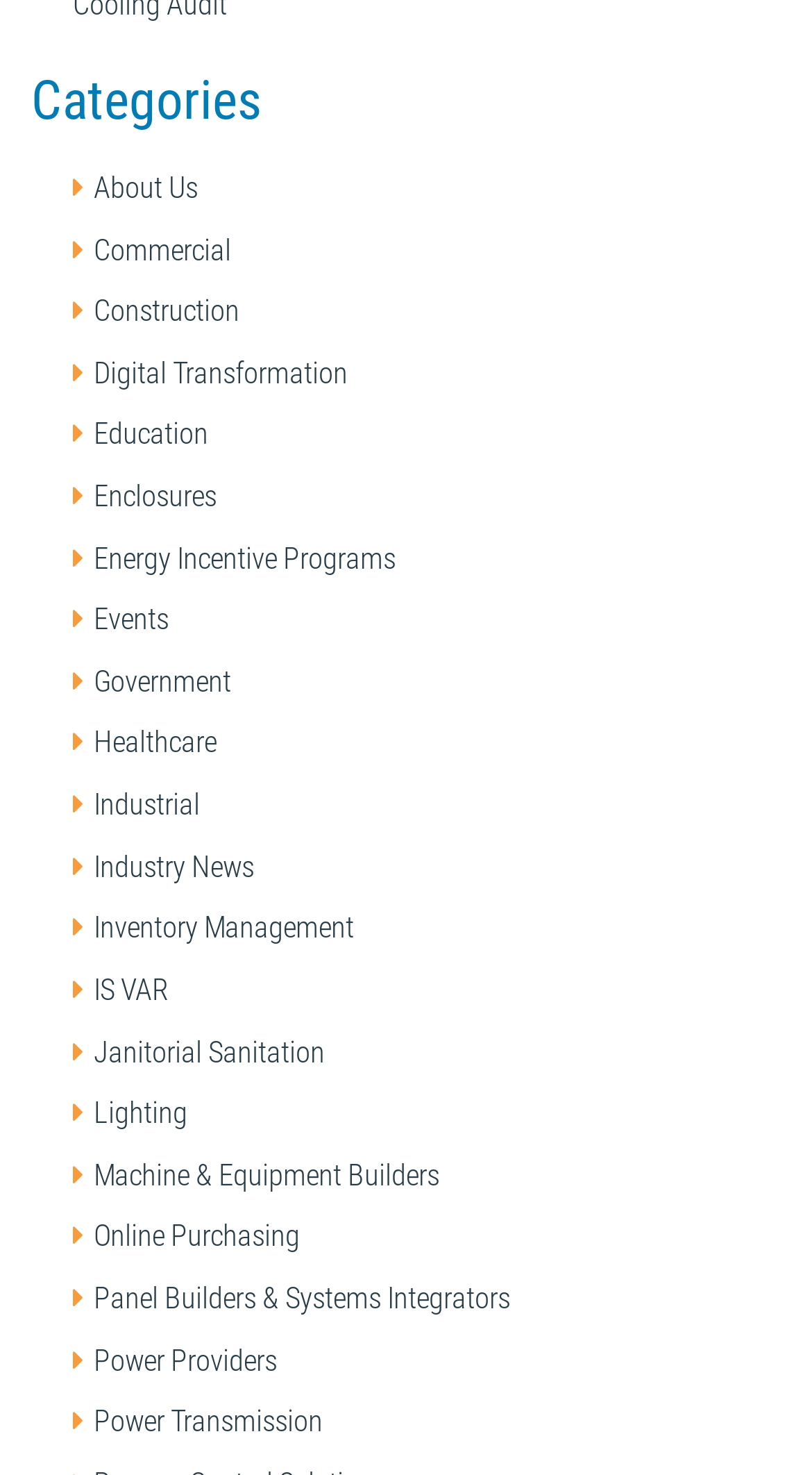Please predict the bounding box coordinates of the element's region where a click is necessary to complete the following instruction: "Learn about Digital Transformation". The coordinates should be represented by four float numbers between 0 and 1, i.e., [left, top, right, bottom].

[0.115, 0.241, 0.428, 0.265]